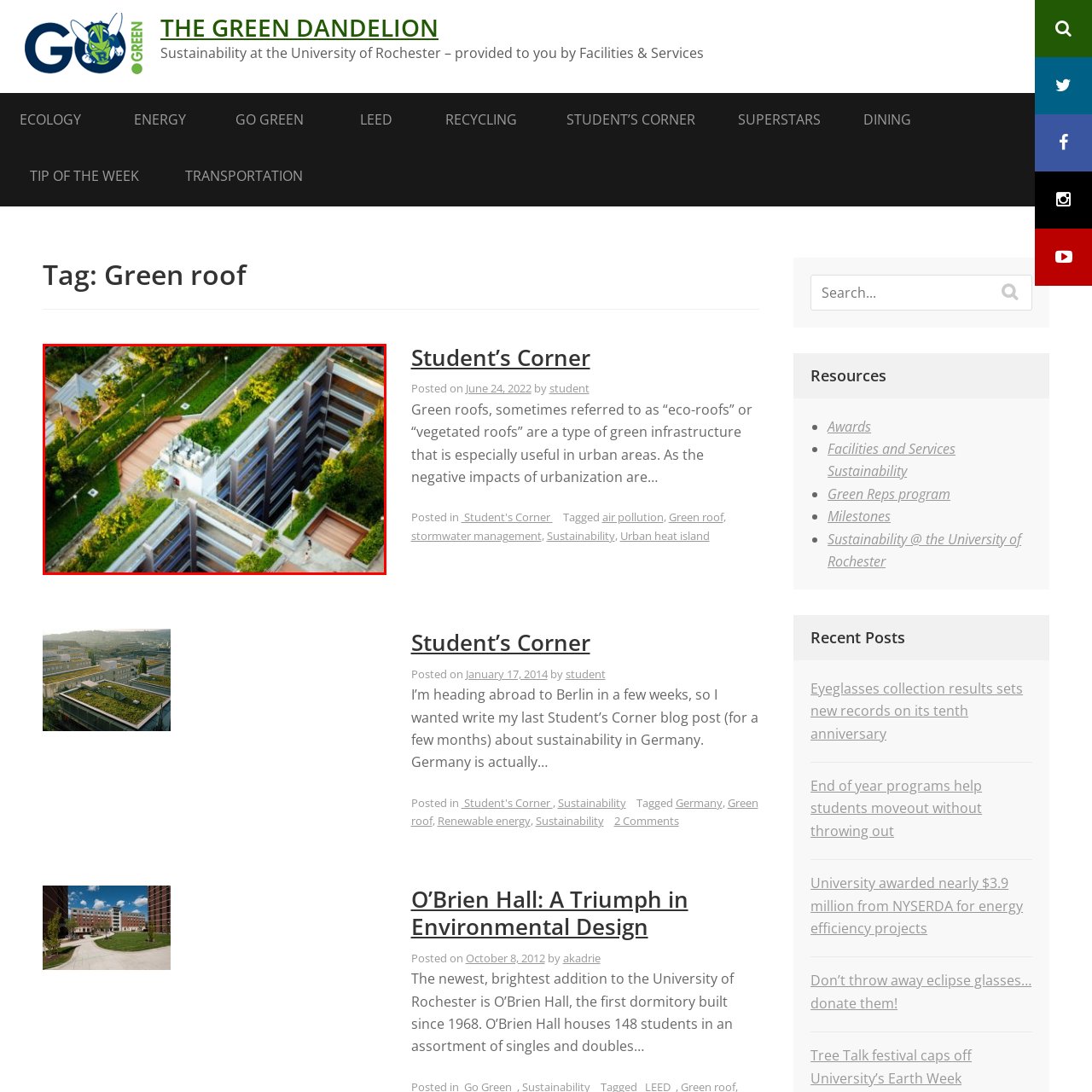Examine the contents within the red bounding box and respond with a single word or phrase: What feature of the green roof invites visitors to explore?

Pathways